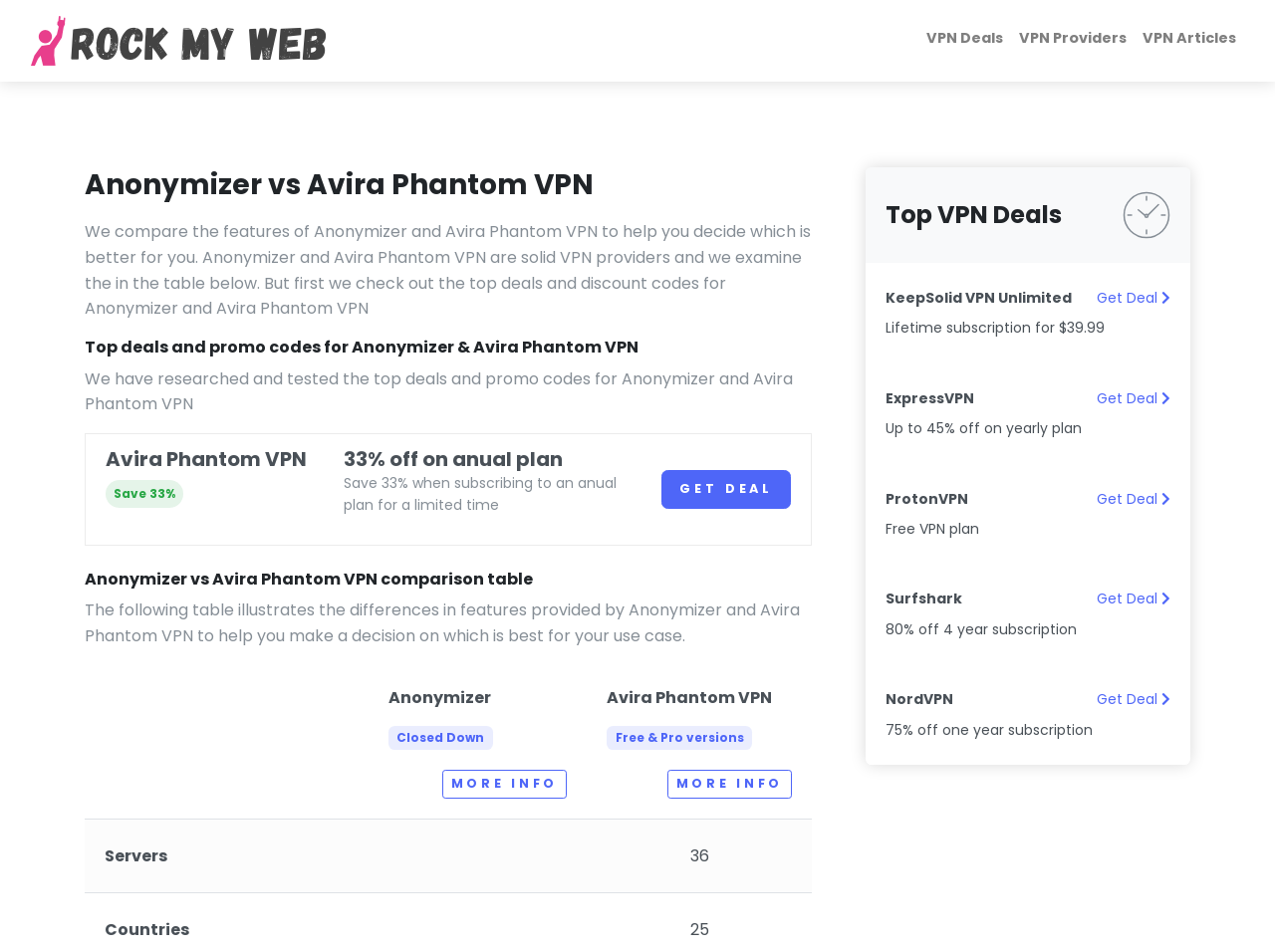From the screenshot, find the bounding box of the UI element matching this description: "VPN Articles". Supply the bounding box coordinates in the form [left, top, right, bottom], each a float between 0 and 1.

[0.89, 0.02, 0.976, 0.061]